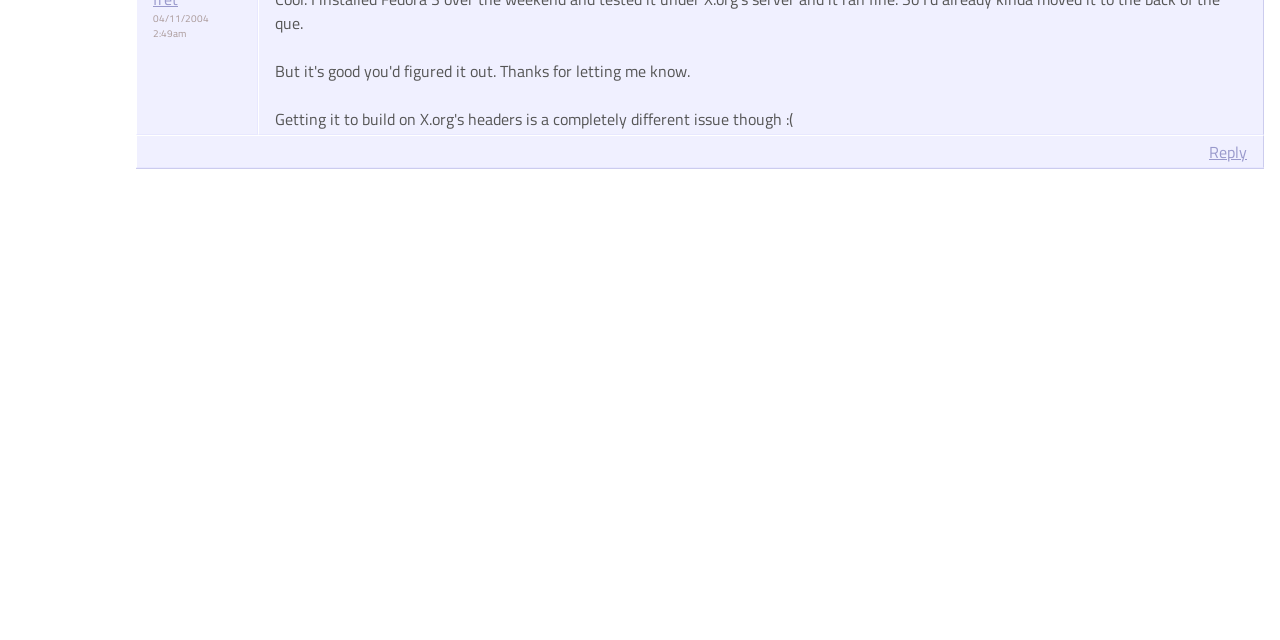Identify the bounding box for the described UI element: "Reply".

[0.945, 0.218, 0.974, 0.256]